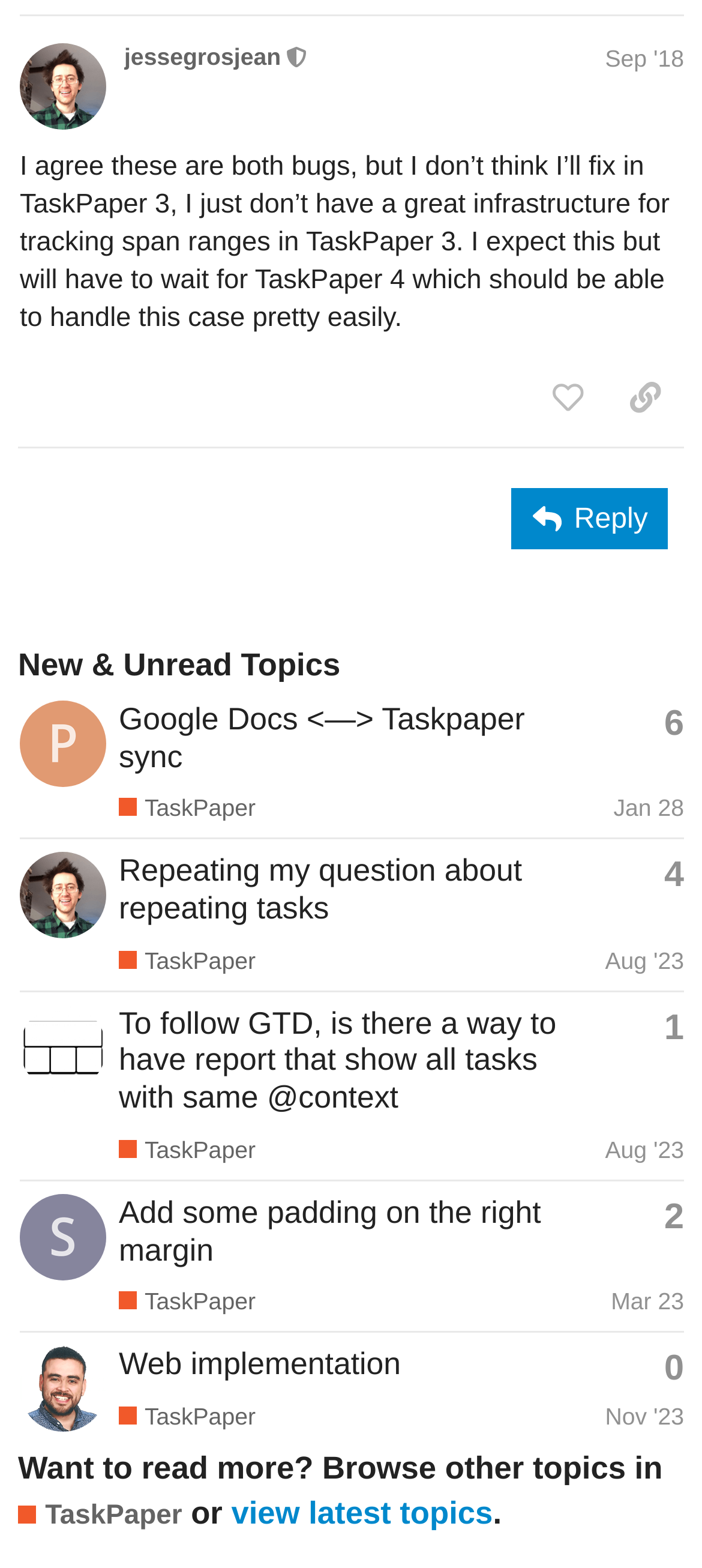How many replies does the topic 'Repeating my question about repeating tasks' have?
Use the image to give a comprehensive and detailed response to the question.

I found the gridcell element that contains information about the topic 'Repeating my question about repeating tasks' and saw that it has 4 replies.